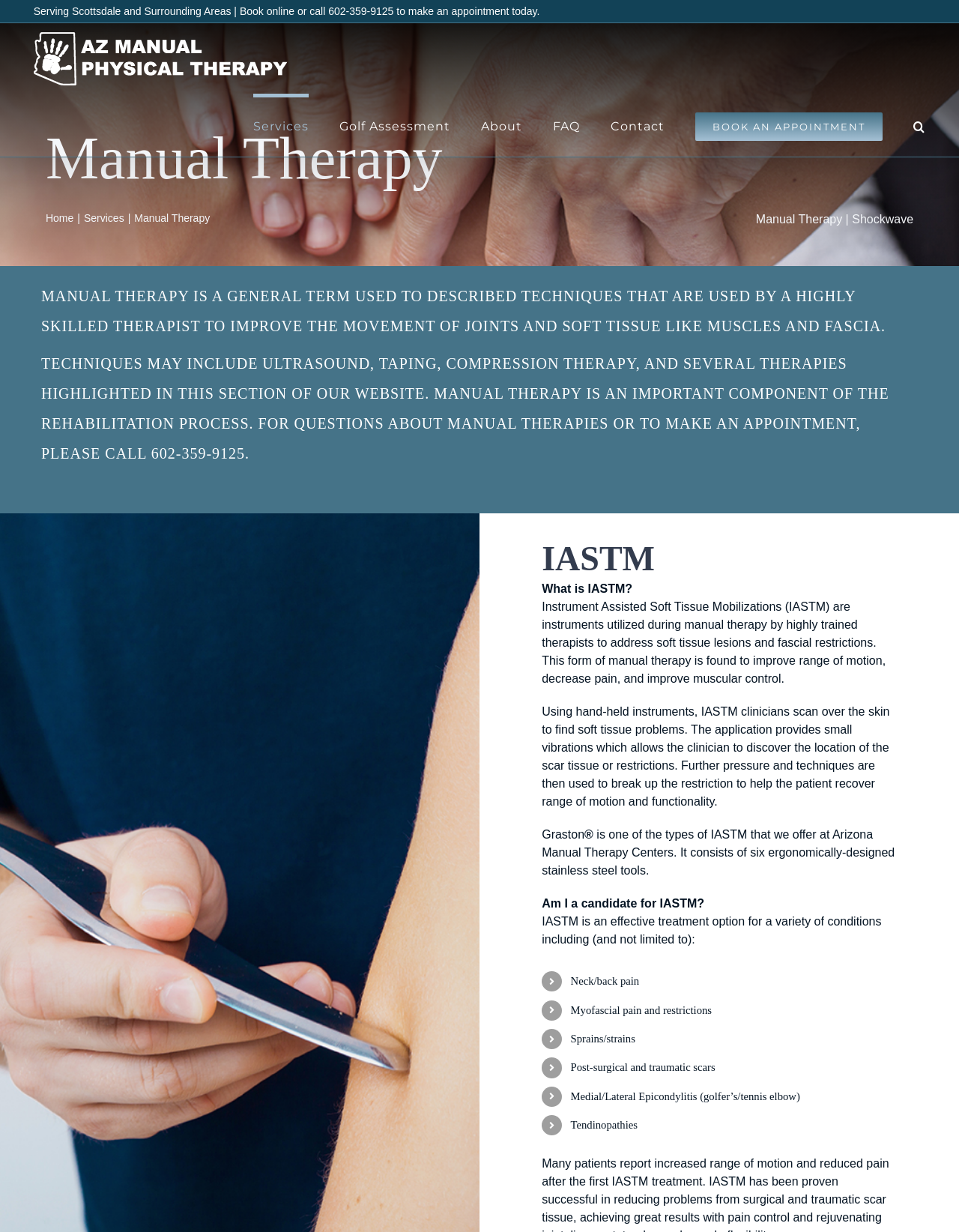What is the purpose of IASTM?
Refer to the screenshot and deliver a thorough answer to the question presented.

According to the webpage, IASTM is used to address soft tissue lesions and fascial restrictions, and it is found to improve range of motion, decrease pain, and improve muscular control.